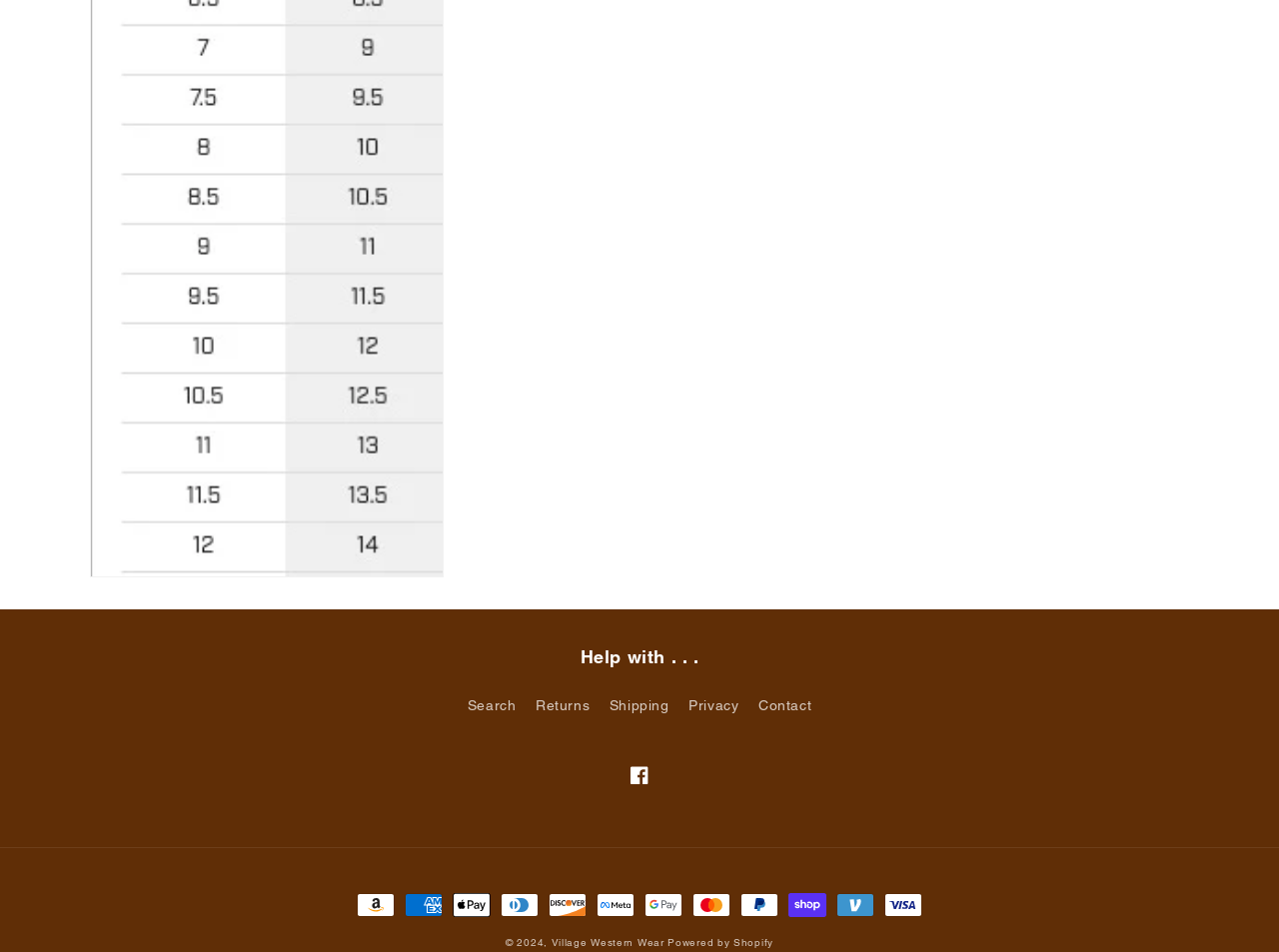Identify the bounding box coordinates of the section that should be clicked to achieve the task described: "Contact us".

[0.593, 0.723, 0.635, 0.76]